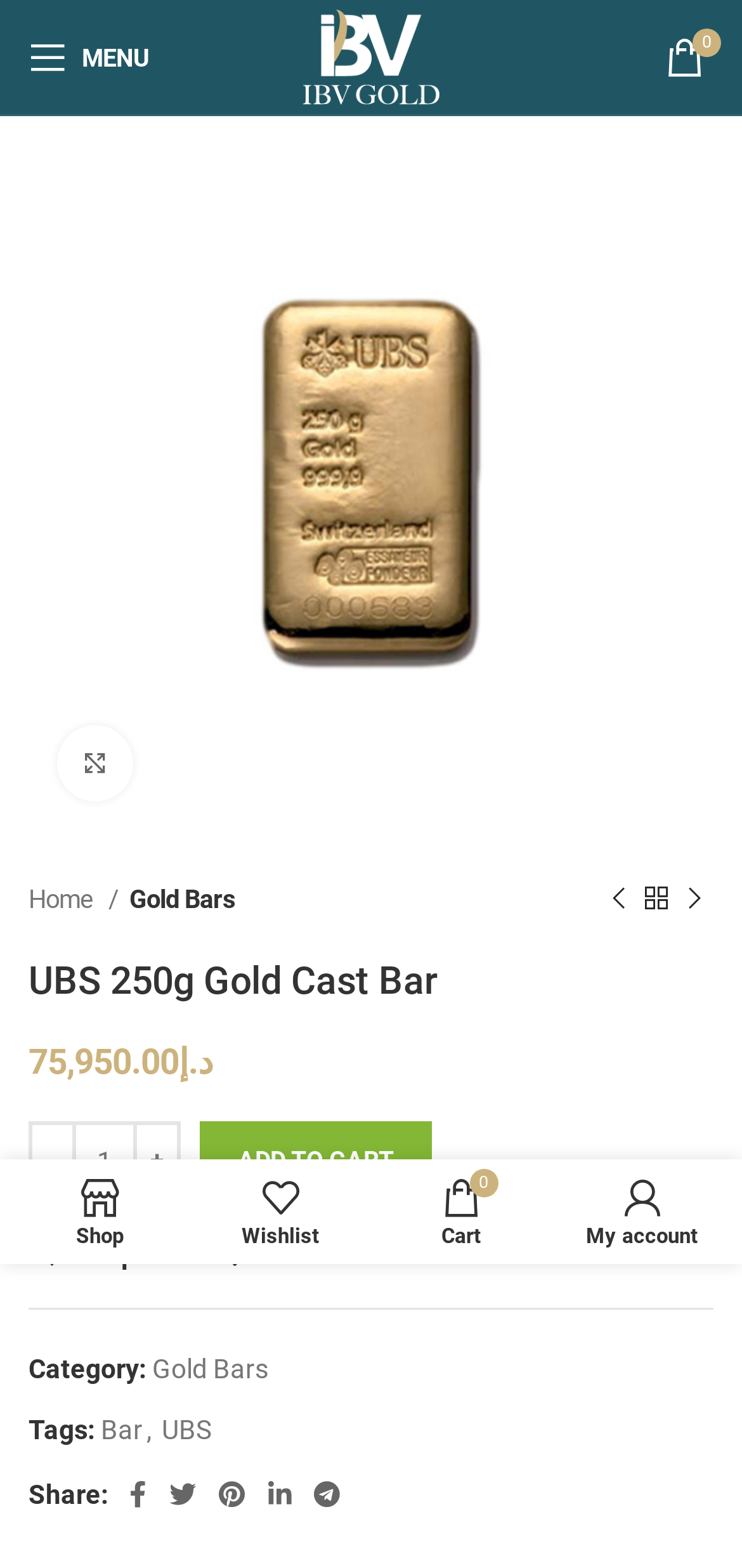Generate the text content of the main heading of the webpage.

UBS 250g Gold Cast Bar